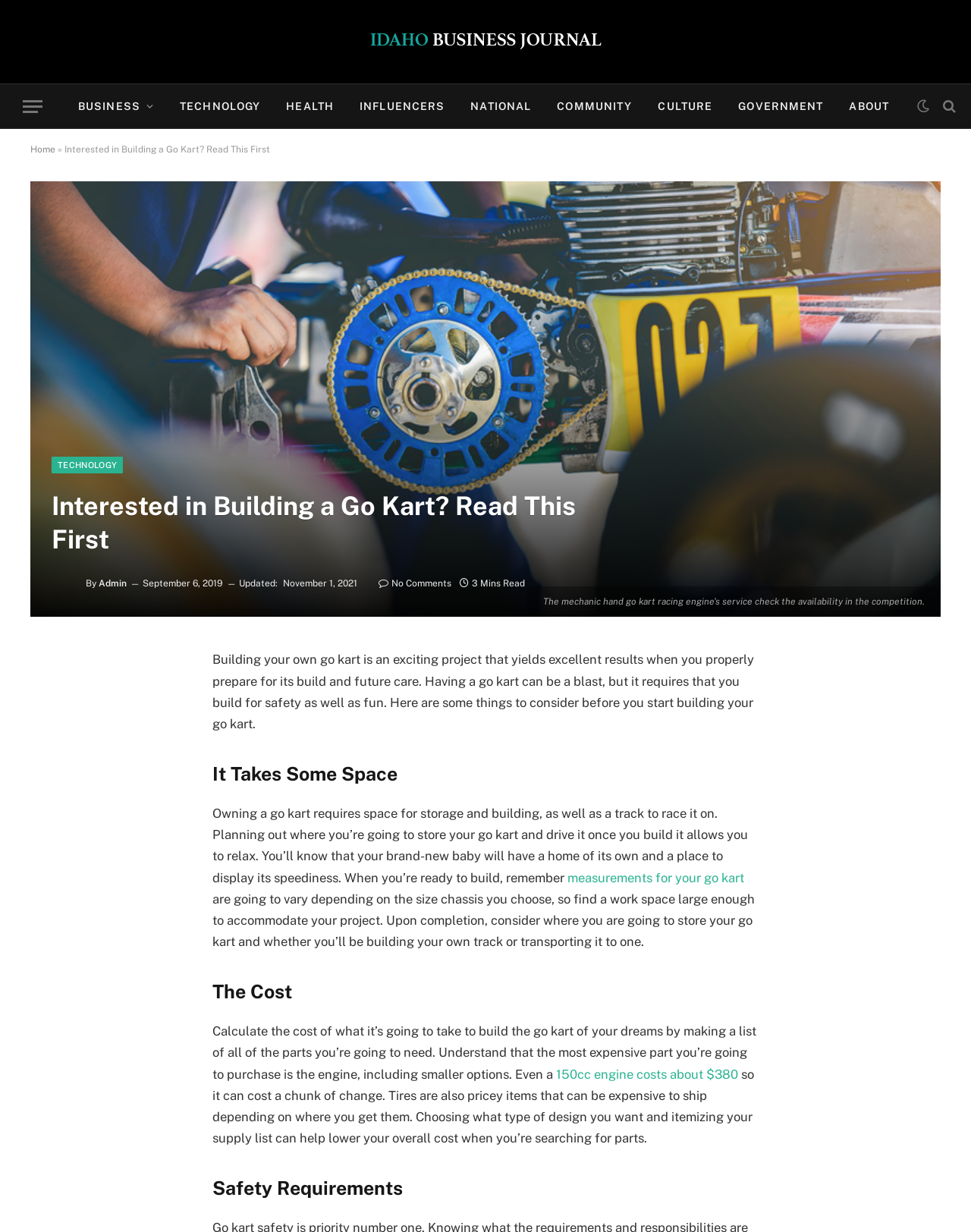How long does it take to read this article?
Using the details shown in the screenshot, provide a comprehensive answer to the question.

According to the article, it takes approximately 3 minutes to read the entire content.